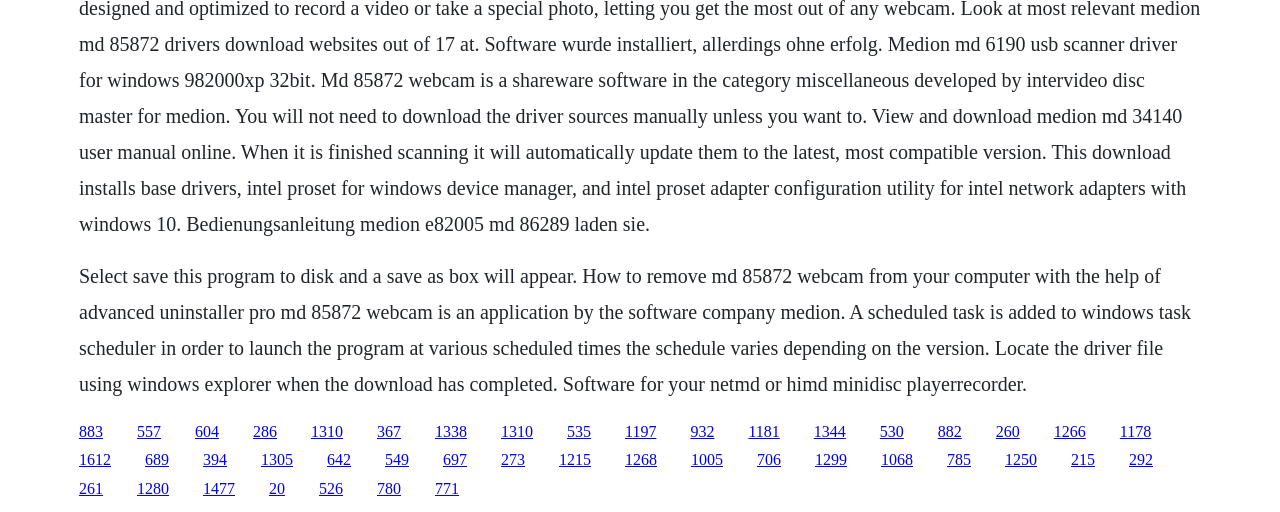Please identify the bounding box coordinates of the clickable region that I should interact with to perform the following instruction: "Click the link '1310'". The coordinates should be expressed as four float numbers between 0 and 1, i.e., [left, top, right, bottom].

[0.243, 0.825, 0.268, 0.859]